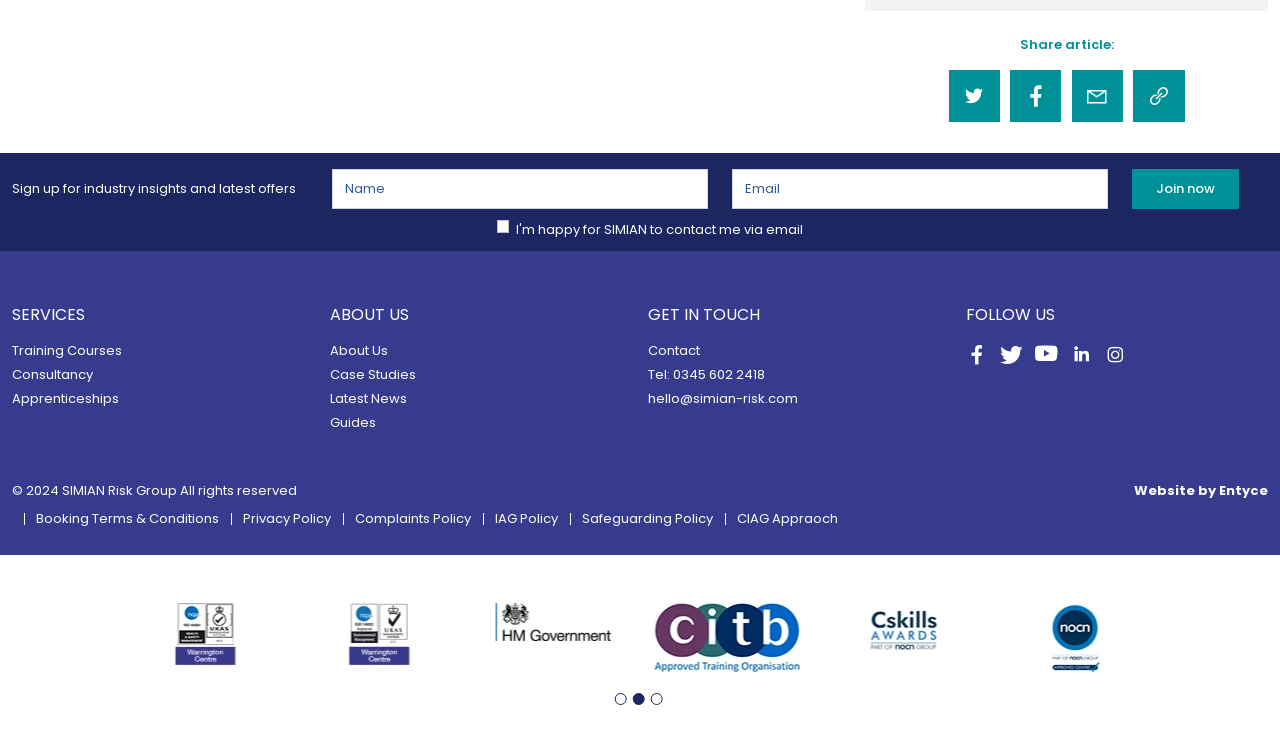Carefully observe the image and respond to the question with a detailed answer:
What type of services does SIMIAN offer?

The 'SERVICES' section of the webpage lists three links: 'Training Courses', 'Consultancy', and 'Apprenticeships', indicating that SIMIAN offers these types of services.